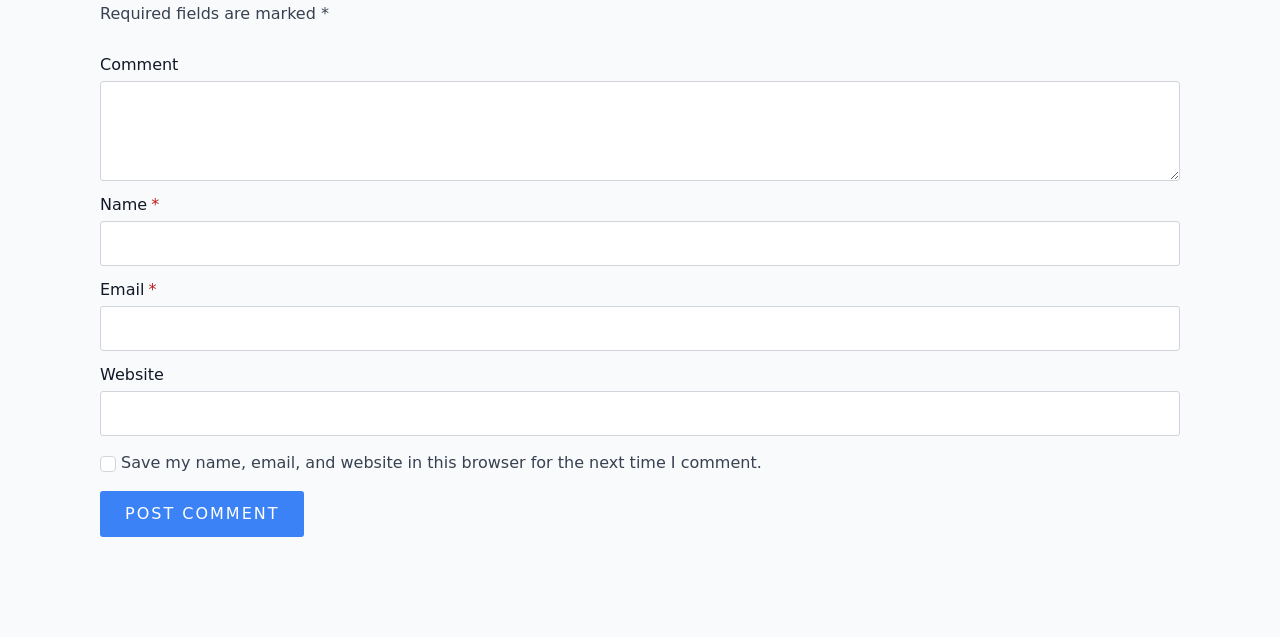Answer the question below in one word or phrase:
What is the first required field?

Comment